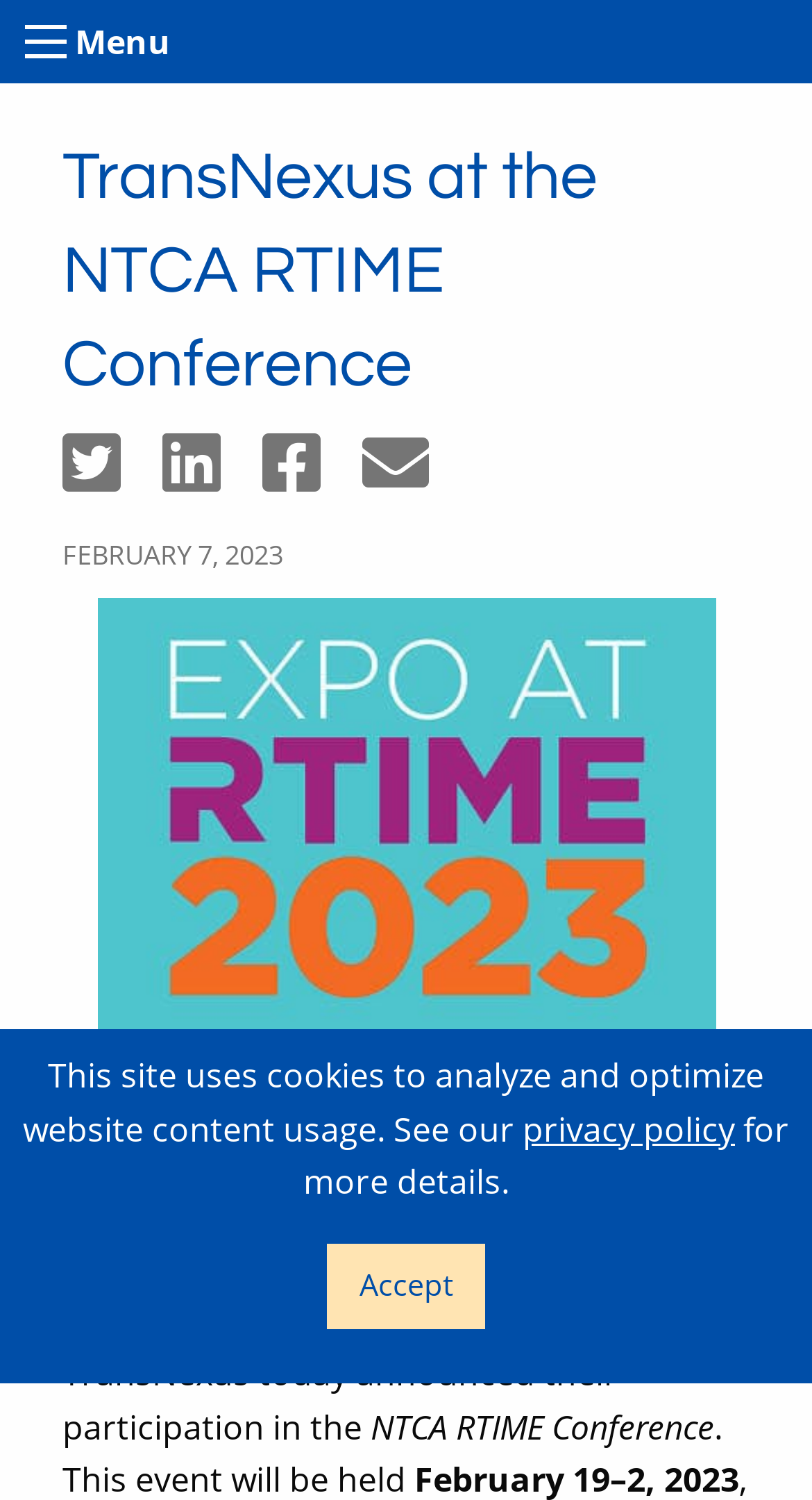Based on the image, provide a detailed and complete answer to the question: 
How many social media sharing options are available?

I found the social media sharing options by looking at the link elements on the webpage, which are located at coordinates [0.077, 0.302, 0.2, 0.332], [0.2, 0.302, 0.323, 0.332], [0.323, 0.302, 0.446, 0.332], and [0.446, 0.302, 0.569, 0.332]. There are four link elements, each representing a social media sharing option: Twitter, LinkedIn, Facebook, and email.